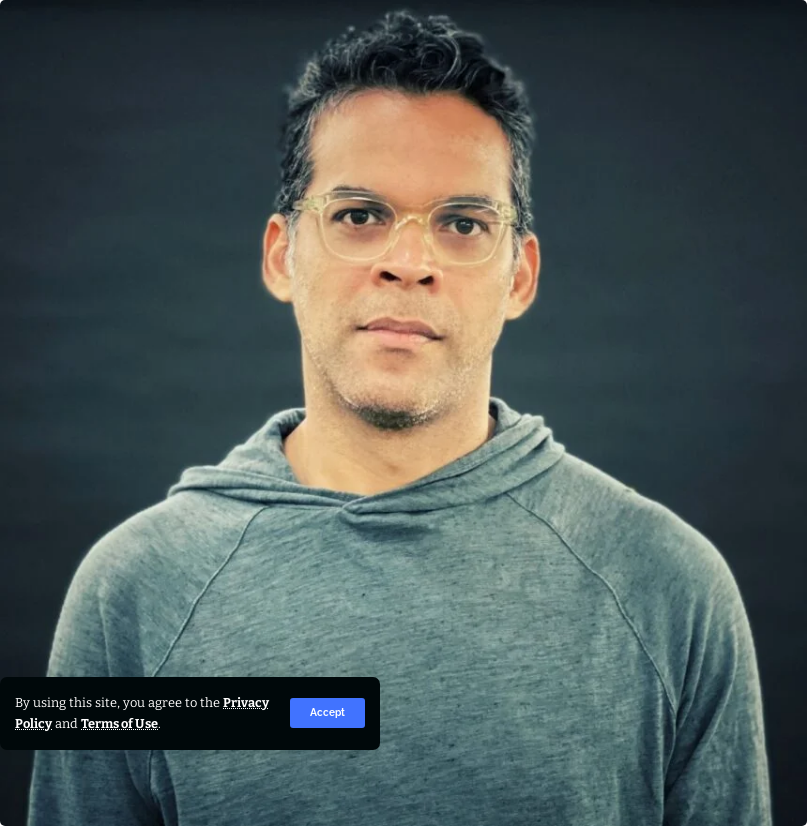Provide a brief response using a word or short phrase to this question:
What is the shape of the notification box?

Rectangular